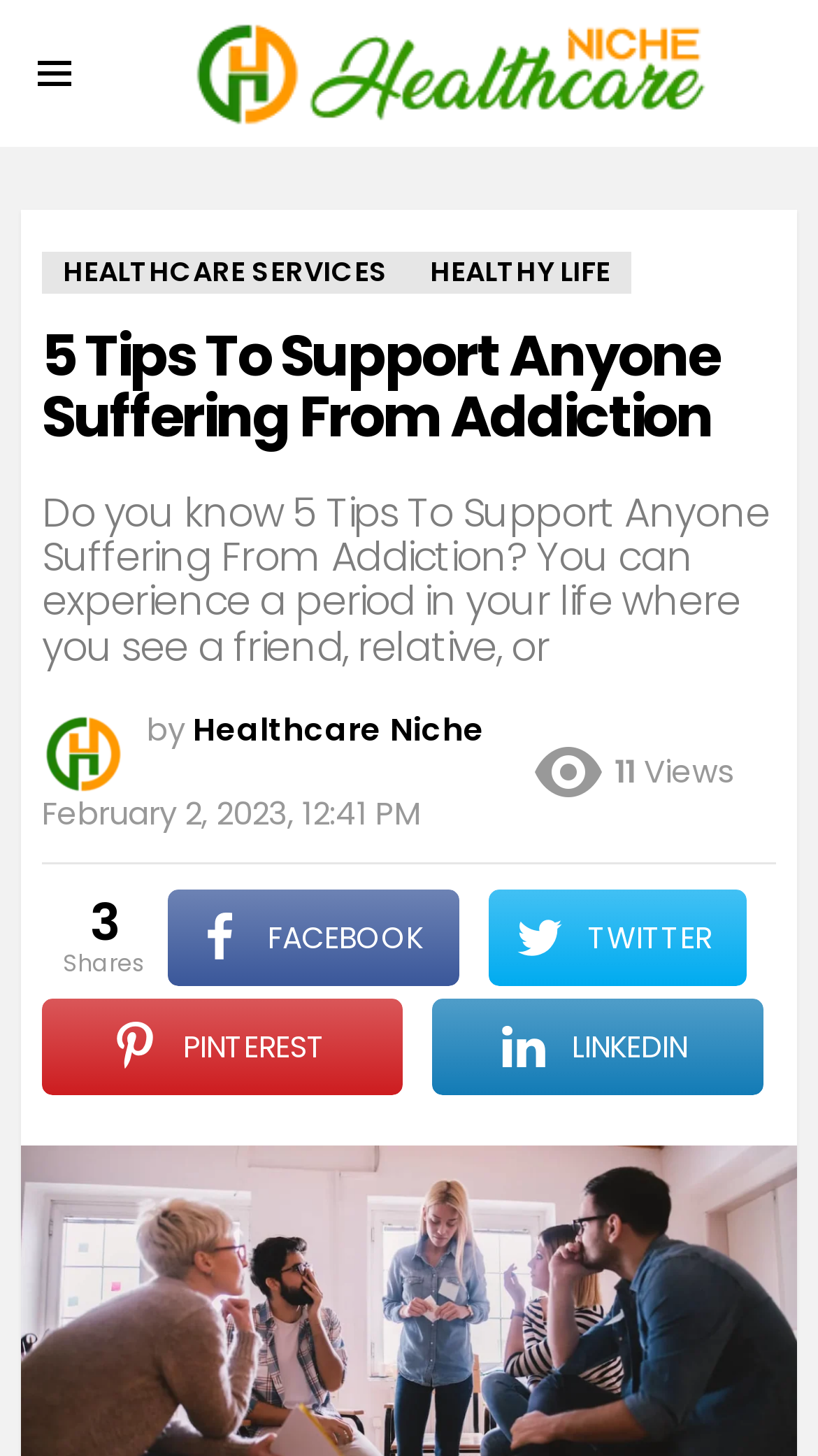Answer briefly with one word or phrase:
How many views does the article have?

11